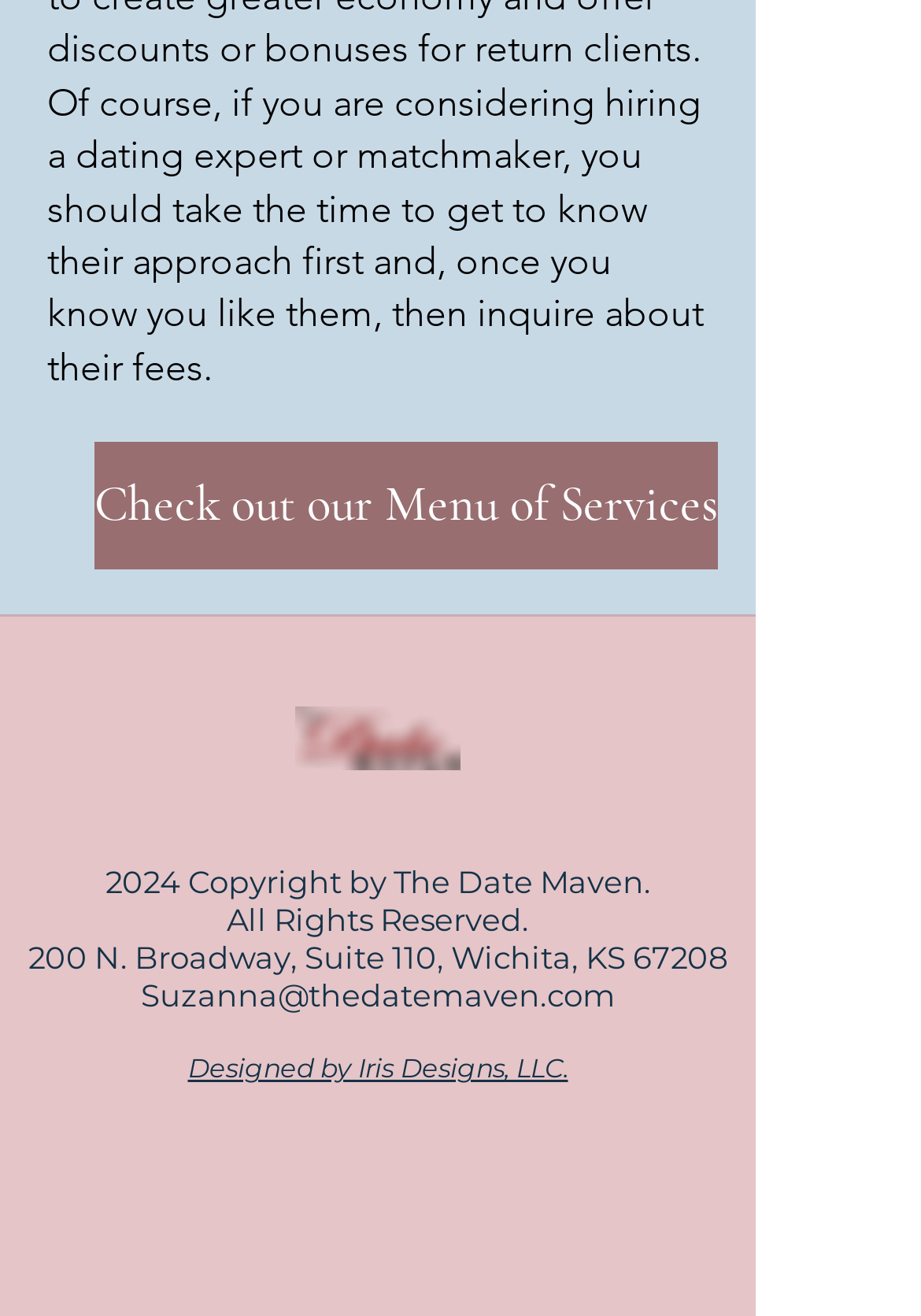Respond to the question below with a concise word or phrase:
What is the address of the company?

200 N. Broadway, Suite 110, Wichita, KS 67208